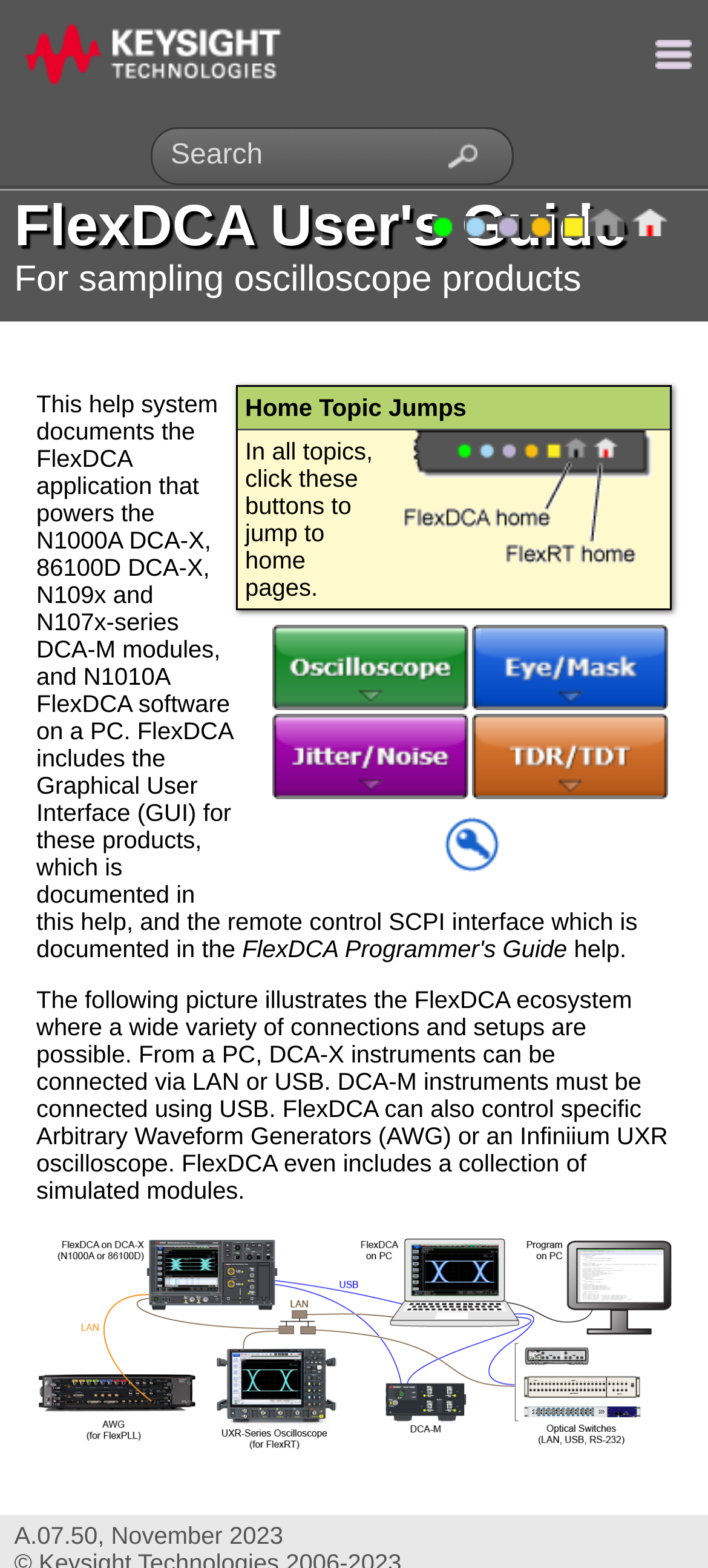Using the provided description Submit Search, find the bounding box coordinates for the UI element. Provide the coordinates in (top-left x, top-left y, bottom-right x, bottom-right y) format, ensuring all values are between 0 and 1.

[0.582, 0.081, 0.726, 0.118]